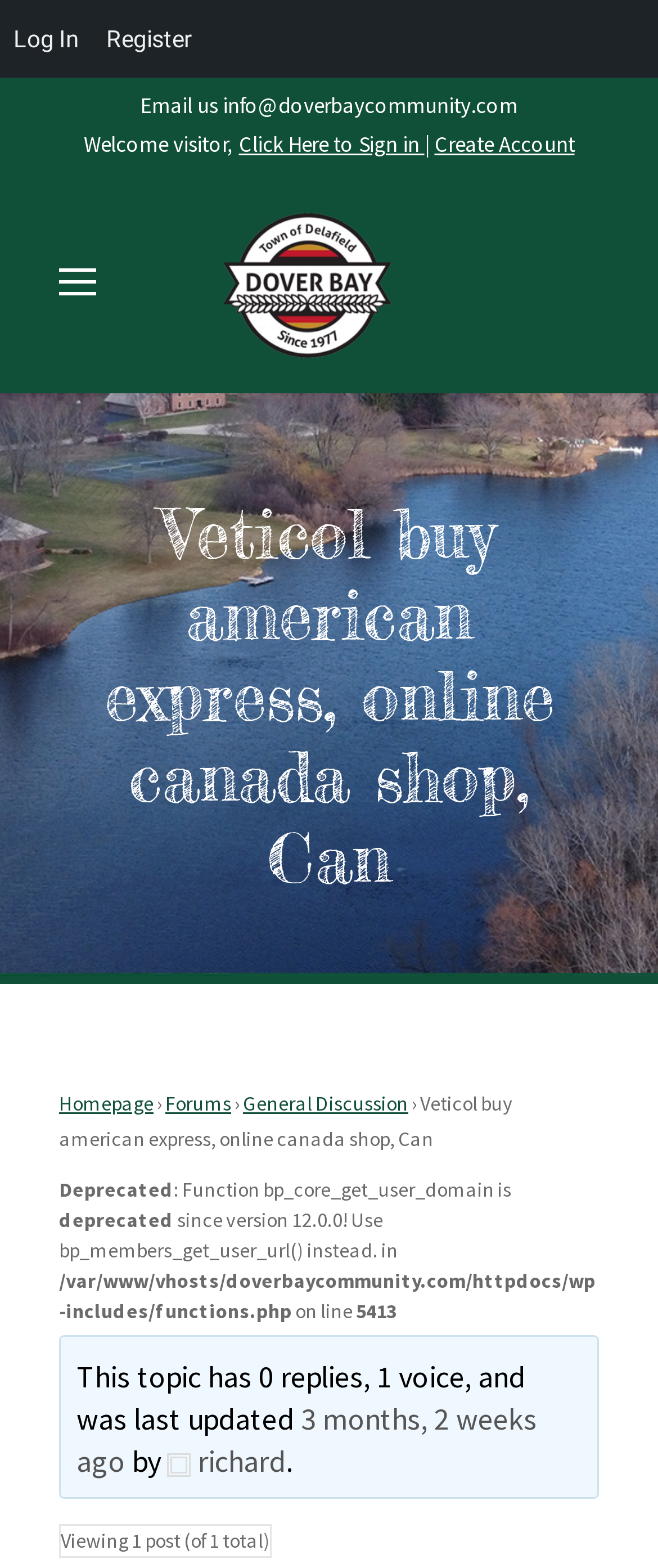Provide a thorough description of the webpage you see.

The webpage appears to be a community forum or discussion board. At the top, there is a header section with an email address "info@doverbaycommunity.com" and a welcome message "Welcome visitor," followed by links to sign in and create an account.

Below the header, there is a prominent image with a link, taking up a significant portion of the top section. To the left of the image, there is a smaller link.

The main content of the page is divided into sections. The first section has a heading "Veticol buy american express, online canada shop, Can" and appears to be a topic or thread title. Below the heading, there are links to navigate to the homepage, forums, and general discussion.

Further down, there is a section with a warning message indicating that a function is deprecated and should be replaced with a new one. The message provides details about the deprecated function, including the file path and line number.

The next section appears to be a topic or thread discussion, with a message indicating that the topic has 0 replies, 1 voice, and was last updated 3 months and 2 weeks ago by a user named "richard".

At the very bottom of the page, there is a message indicating that the user is viewing 1 post out of a total of 1. There are also links to log in and register at the top-left corner of the page.